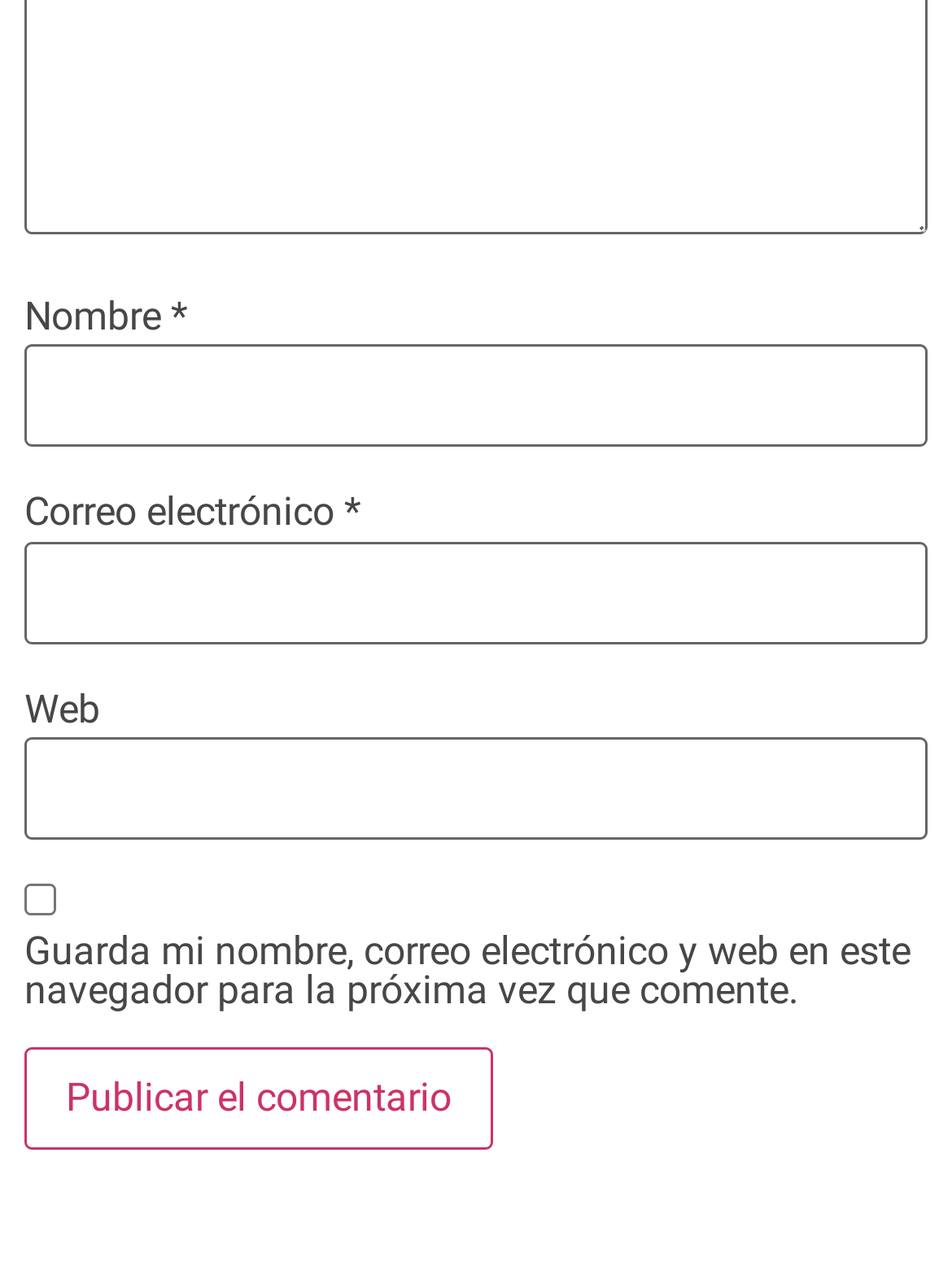Find the bounding box of the UI element described as: "parent_node: Web name="url"". The bounding box coordinates should be given as four float values between 0 and 1, i.e., [left, top, right, bottom].

[0.026, 0.584, 0.974, 0.665]